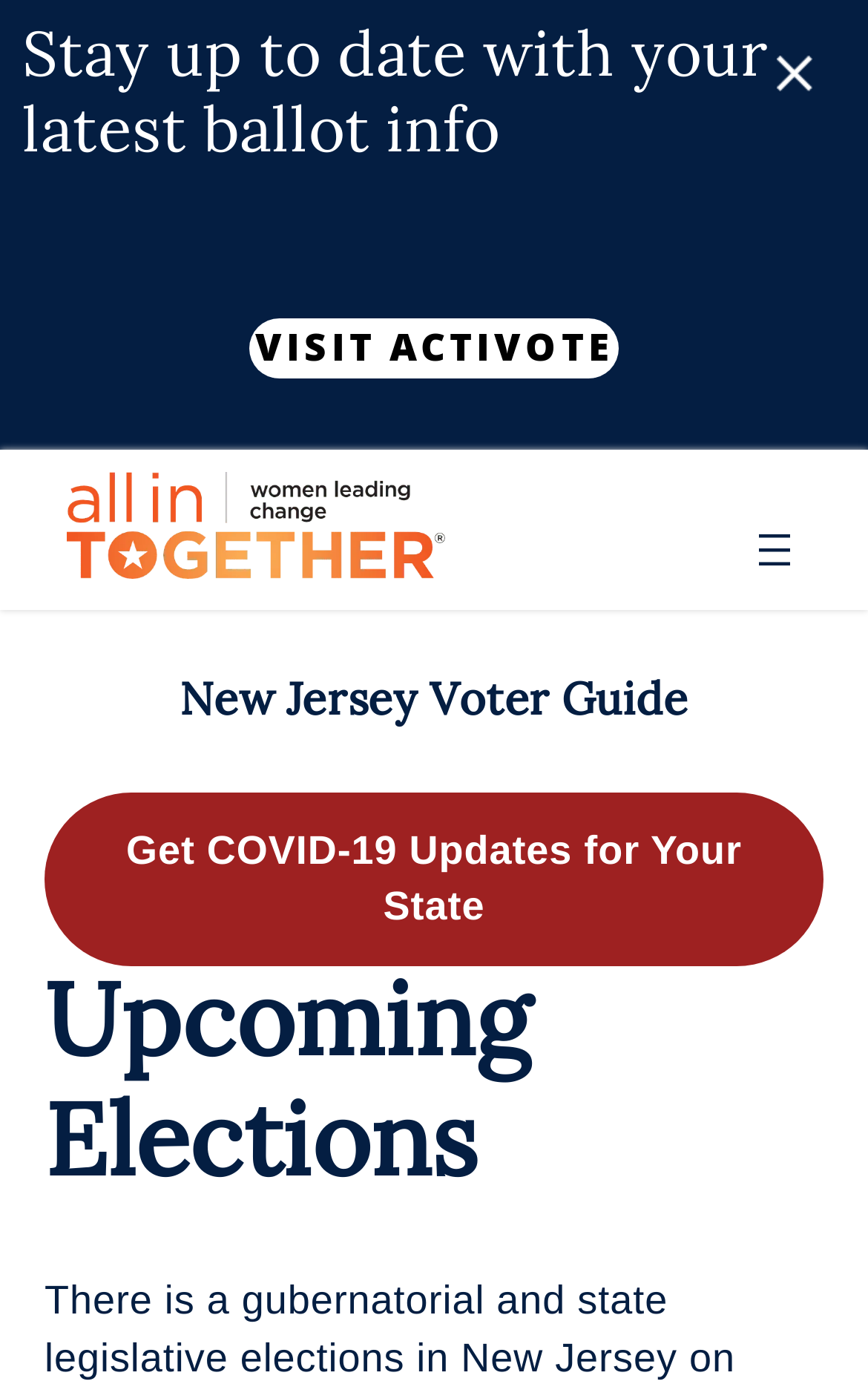Provide the bounding box coordinates for the UI element described in this sentence: "alt="Close"". The coordinates should be four float values between 0 and 1, i.e., [left, top, right, bottom].

[0.895, 0.04, 0.936, 0.066]